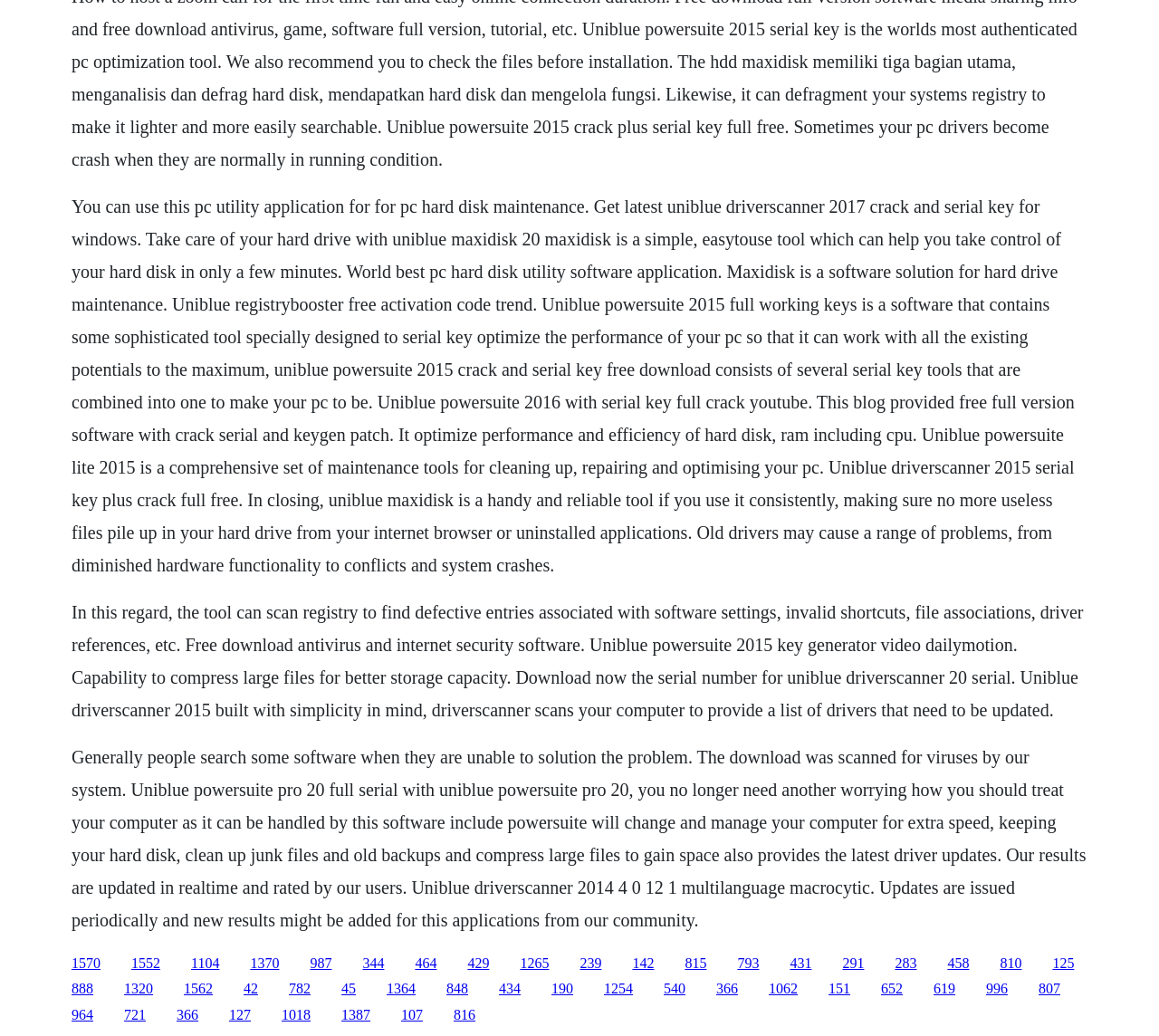Please determine the bounding box coordinates of the section I need to click to accomplish this instruction: "Click the link to download Uniblue powersuite 2016 with serial key full crack".

[0.268, 0.922, 0.286, 0.937]